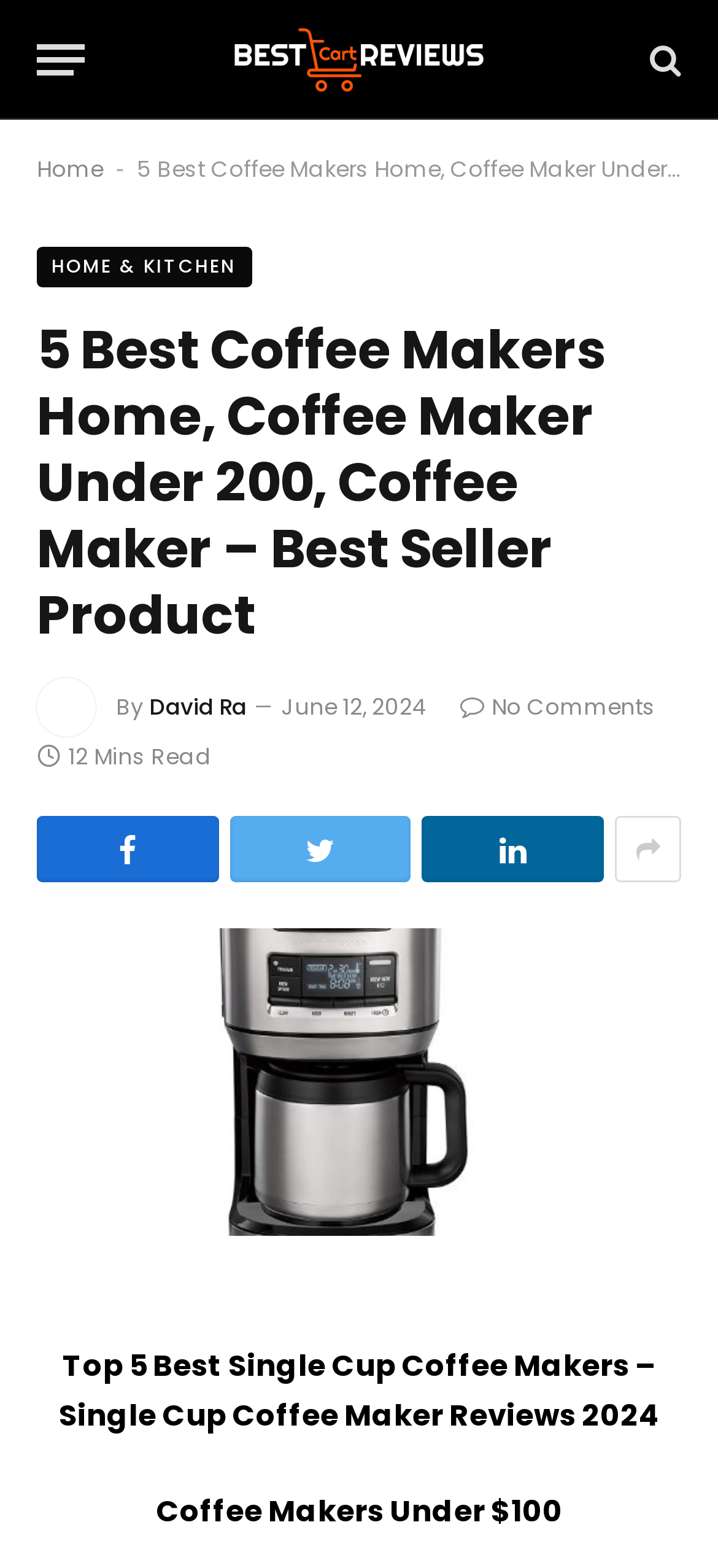Locate the bounding box coordinates of the element's region that should be clicked to carry out the following instruction: "View the 'hamilton beach programmable front fill coffee maker reviews'". The coordinates need to be four float numbers between 0 and 1, i.e., [left, top, right, bottom].

[0.051, 0.592, 0.949, 0.789]